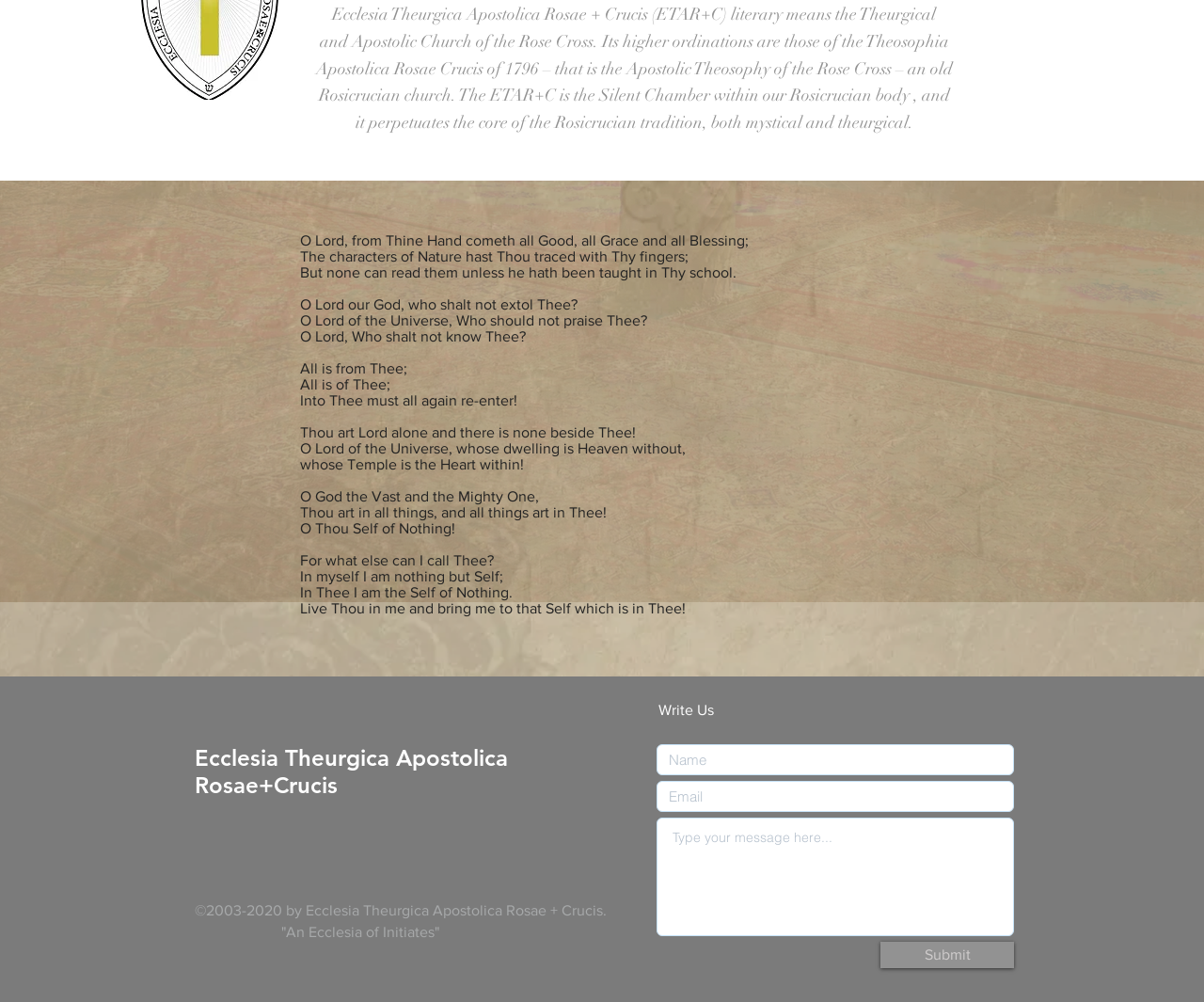Please find the bounding box for the following UI element description. Provide the coordinates in (top-left x, top-left y, bottom-right x, bottom-right y) format, with values between 0 and 1: placeholder="Type your message here..."

[0.545, 0.816, 0.842, 0.935]